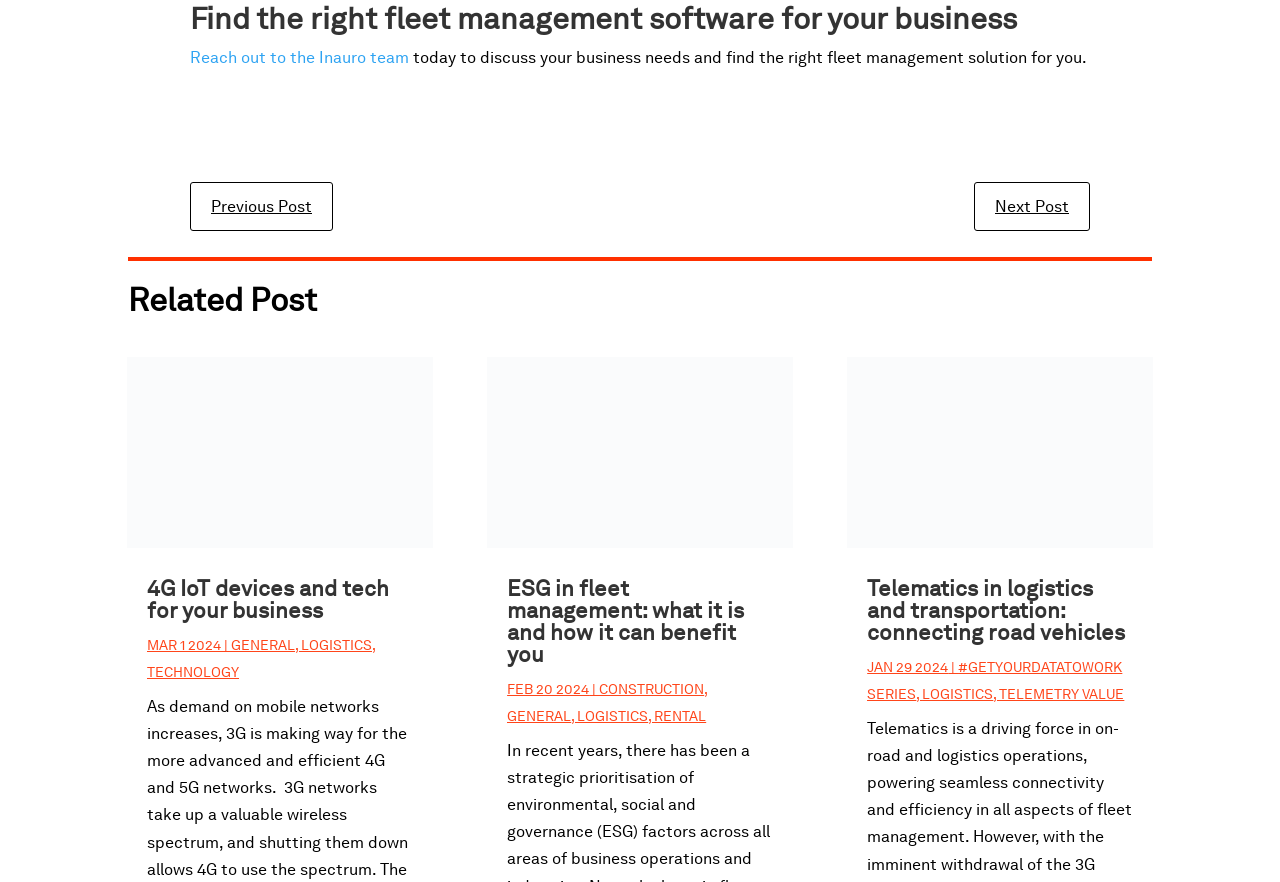Can you show the bounding box coordinates of the region to click on to complete the task described in the instruction: "Explore 'Telematics in logistics and transportation: connecting road vehicles'"?

[0.662, 0.405, 0.901, 0.622]